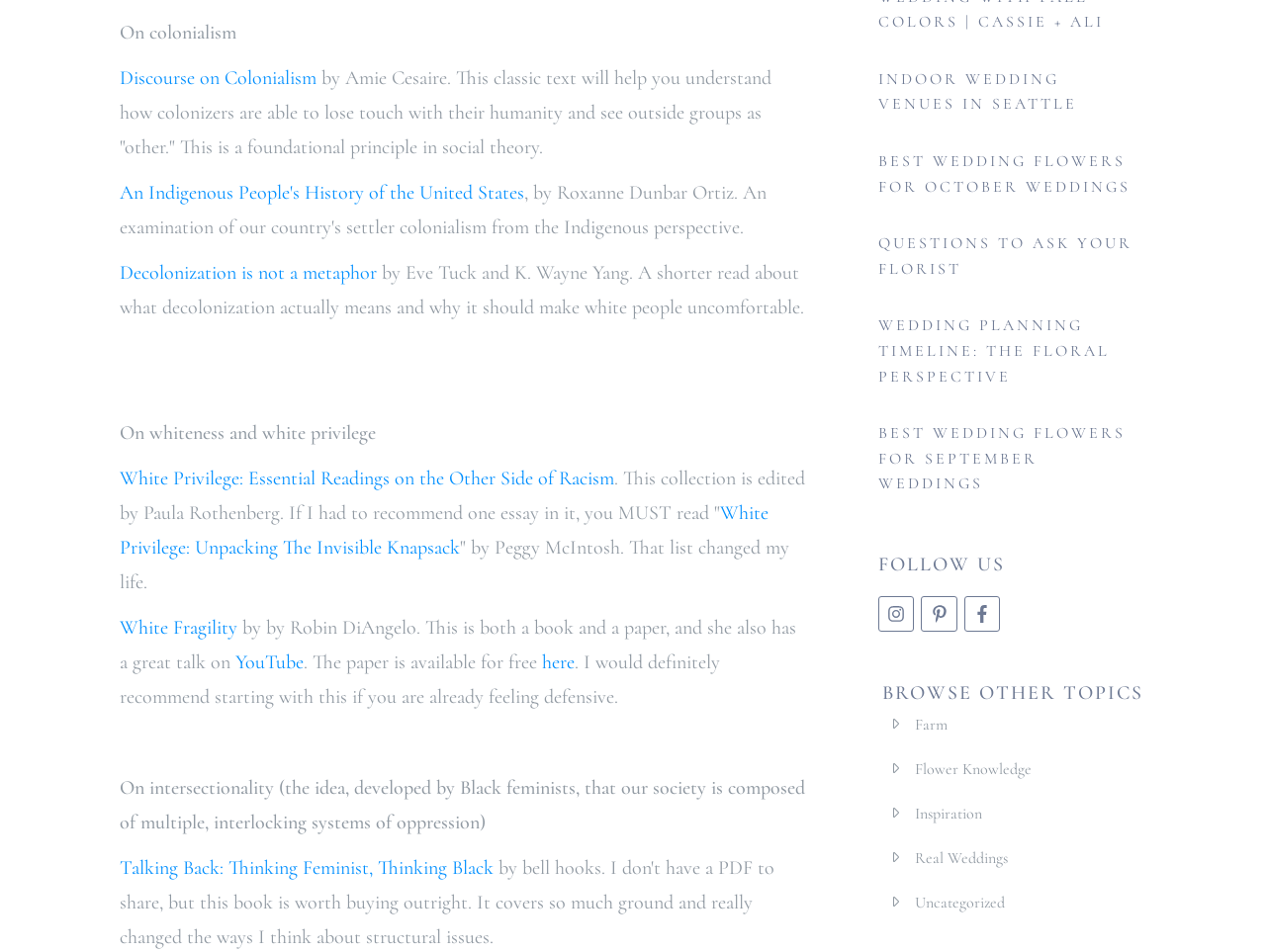Provide the bounding box coordinates for the UI element described in this sentence: "iPhone 12 Pro". The coordinates should be four float values between 0 and 1, i.e., [left, top, right, bottom].

None